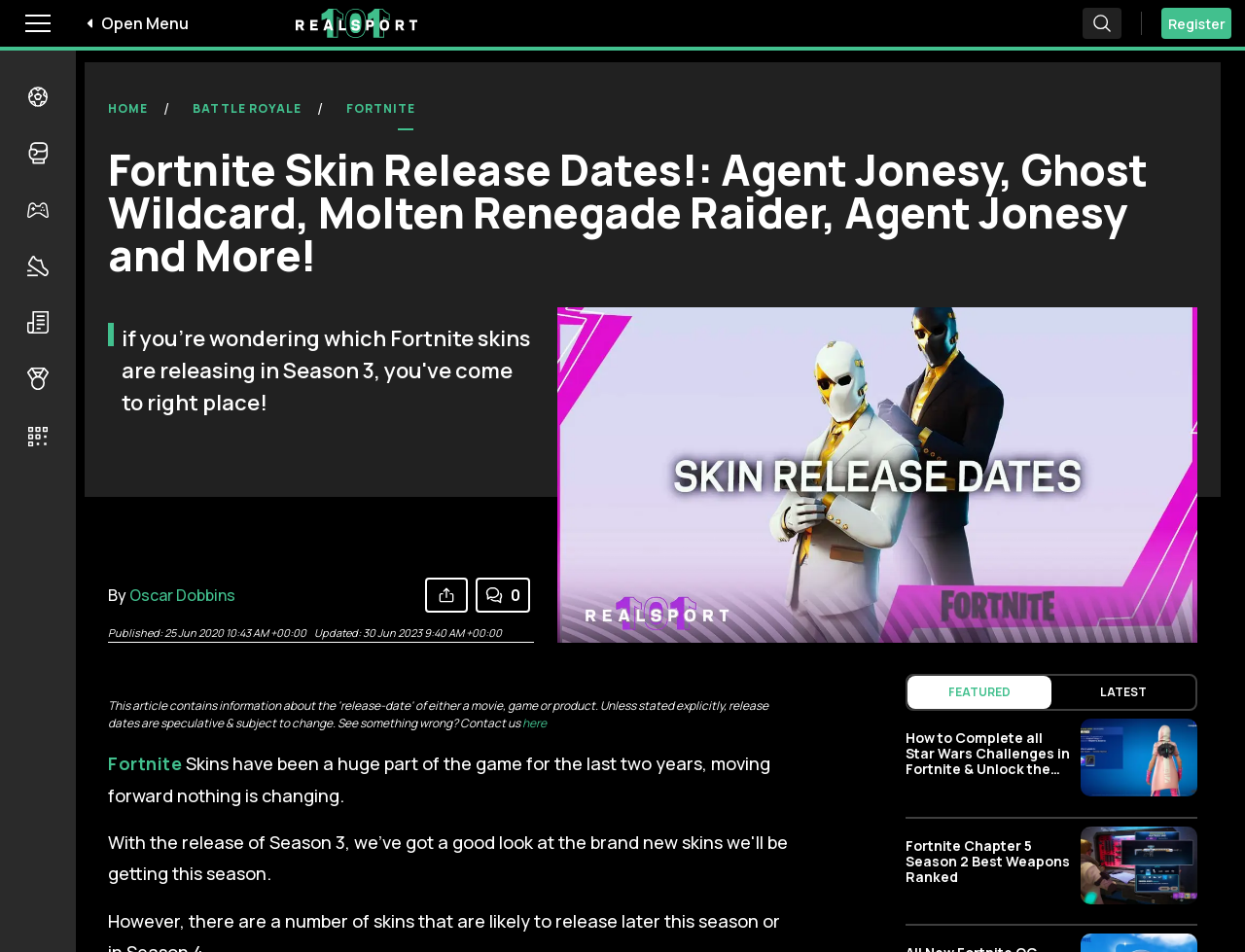Pinpoint the bounding box coordinates of the area that should be clicked to complete the following instruction: "Click the 'Post not marked as liked' button". The coordinates must be given as four float numbers between 0 and 1, i.e., [left, top, right, bottom].

None